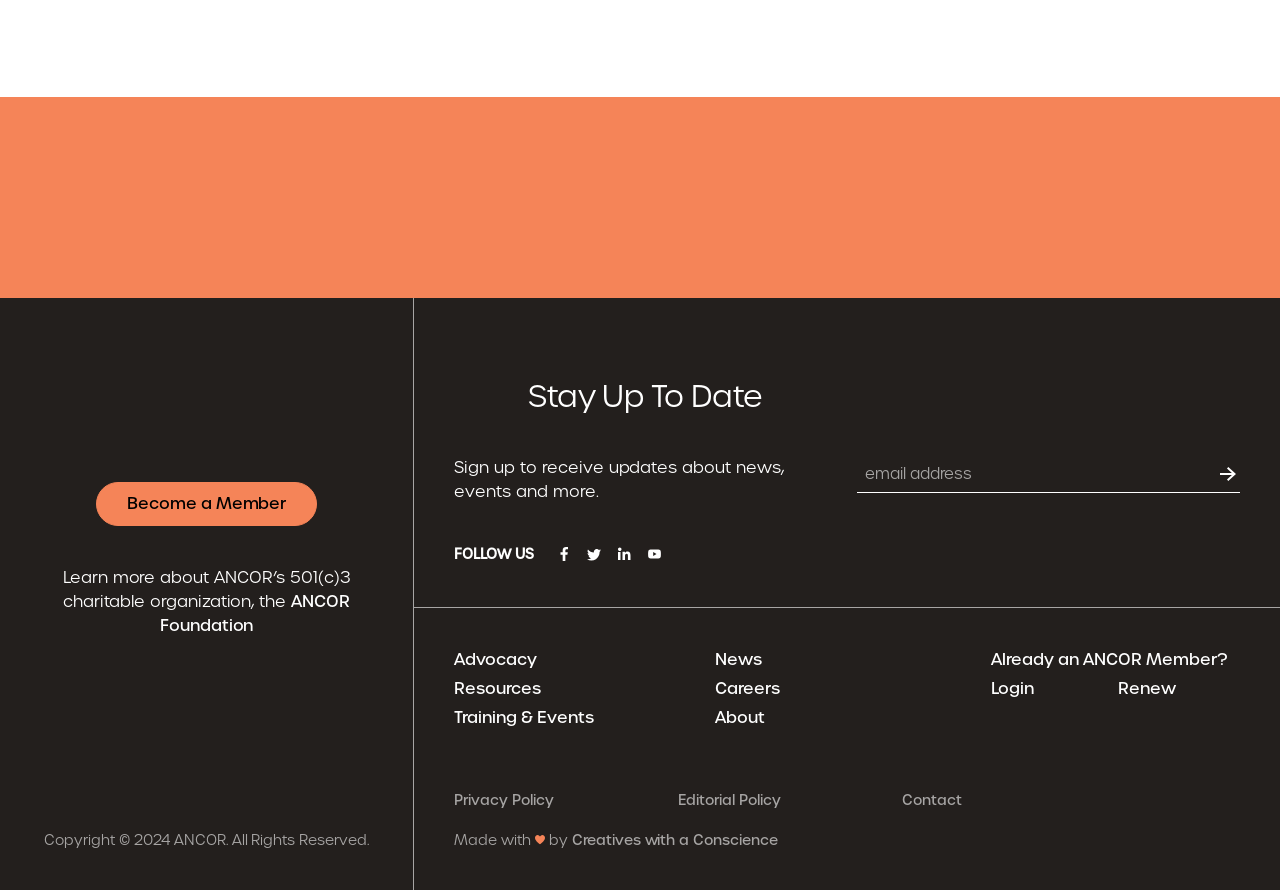From the webpage screenshot, predict the bounding box of the UI element that matches this description: "ANCOR Foundation".

[0.125, 0.663, 0.273, 0.716]